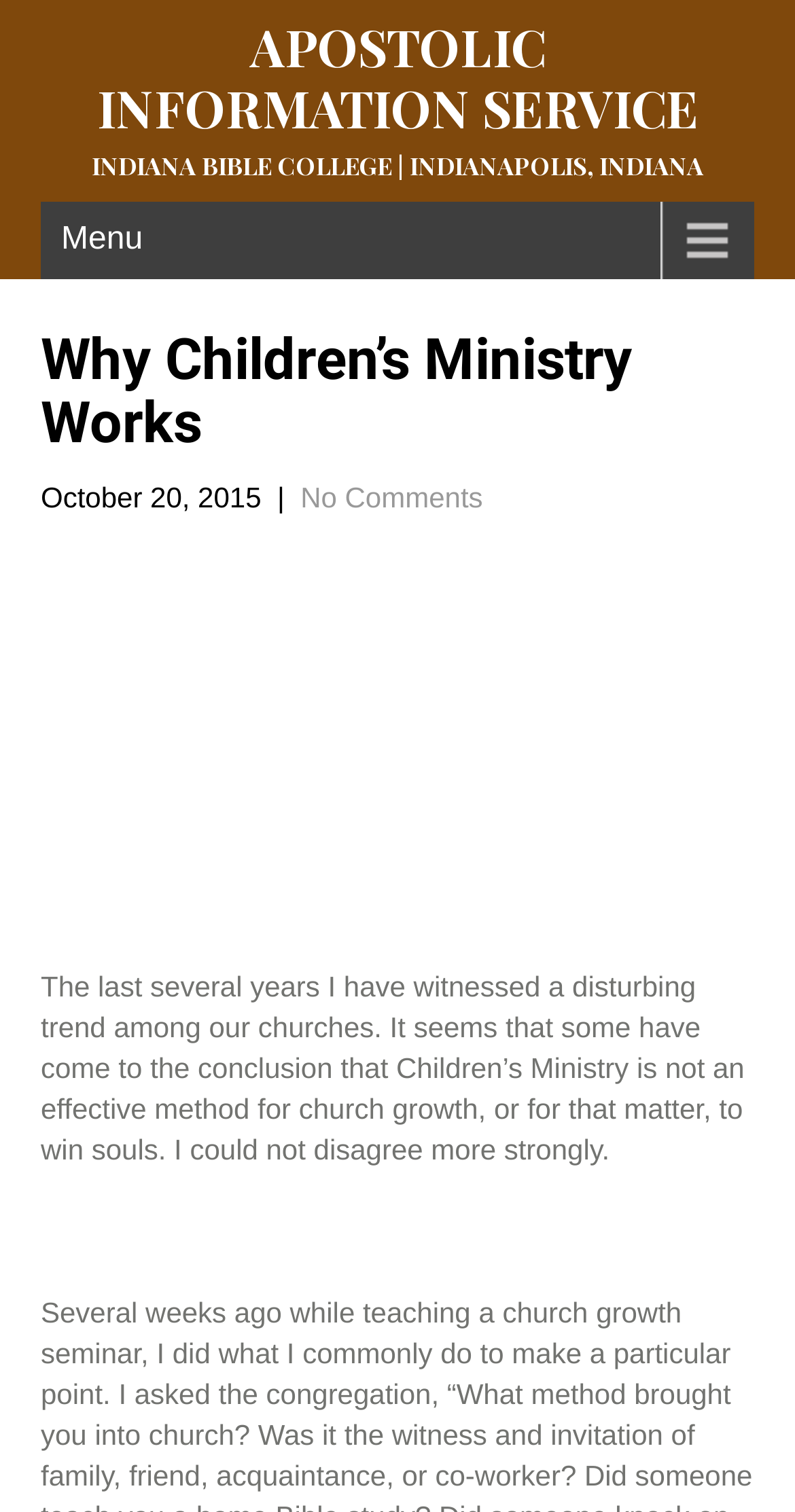Describe all the key features and sections of the webpage thoroughly.

The webpage is about an article titled "Why Children's Ministry Works" on the Apostolic Information Service website. At the top of the page, there is a header section that spans the entire width, containing a link to the website's homepage and a button labeled "Menu" on the right side. Below the header, there is a subheading section with the title of the article, "Why Children's Ministry Works", which takes up the full width of the page.

On the top-left corner of the page, there is a date "October 20, 2015" followed by a separator and a link labeled "No Comments". The main content of the article starts below this section, occupying most of the page's width. The article begins with a paragraph discussing a disturbing trend in churches, where some have concluded that Children's Ministry is not effective for church growth or winning souls, and the author strongly disagrees with this notion.